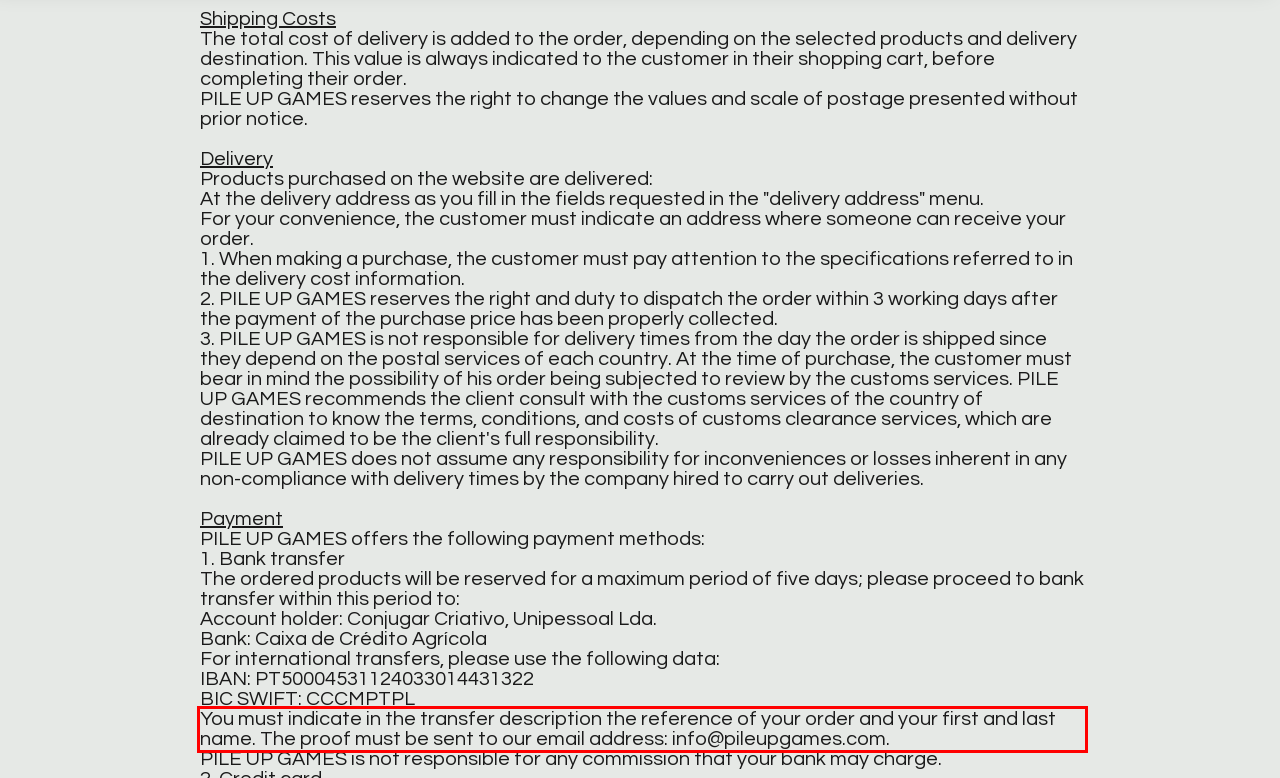You have a webpage screenshot with a red rectangle surrounding a UI element. Extract the text content from within this red bounding box.

You must indicate in the transfer description the reference of your order and your first and last name. The proof must be sent to our email address: info@pileupgames.com.